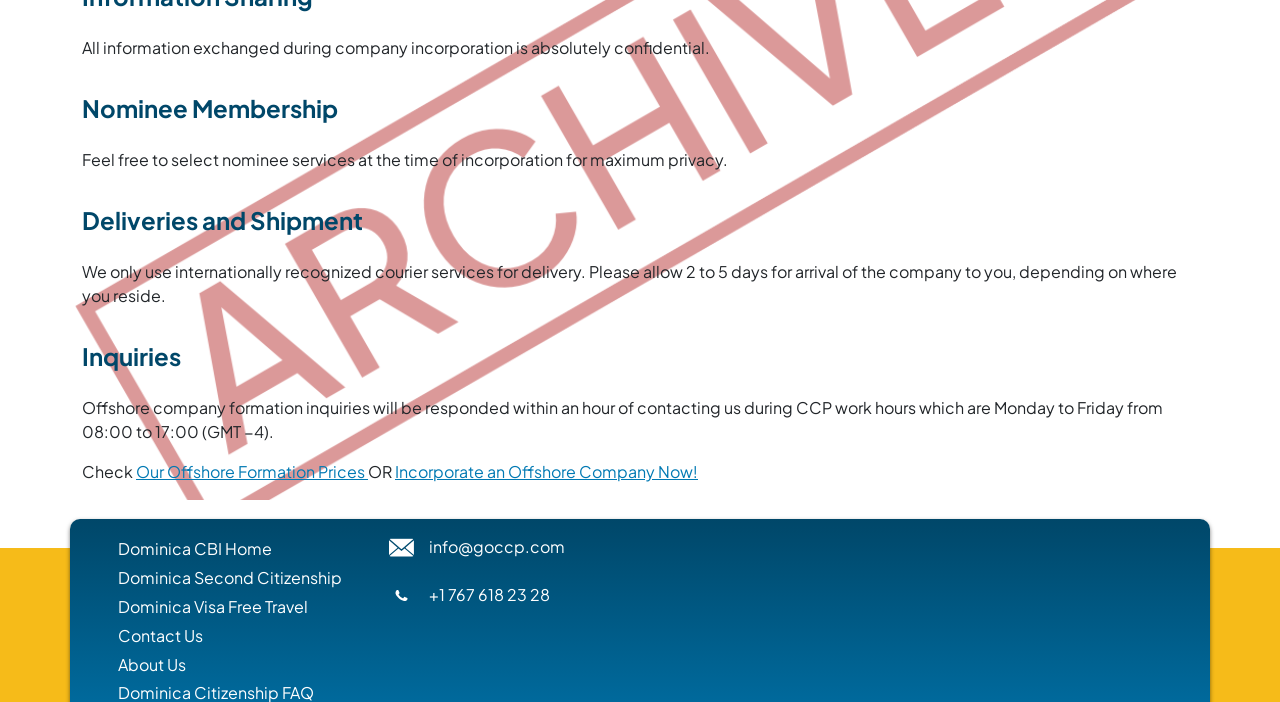Determine the bounding box for the described HTML element: "Dominica Second Citizenship". Ensure the coordinates are four float numbers between 0 and 1 in the format [left, top, right, bottom].

[0.092, 0.808, 0.267, 0.838]